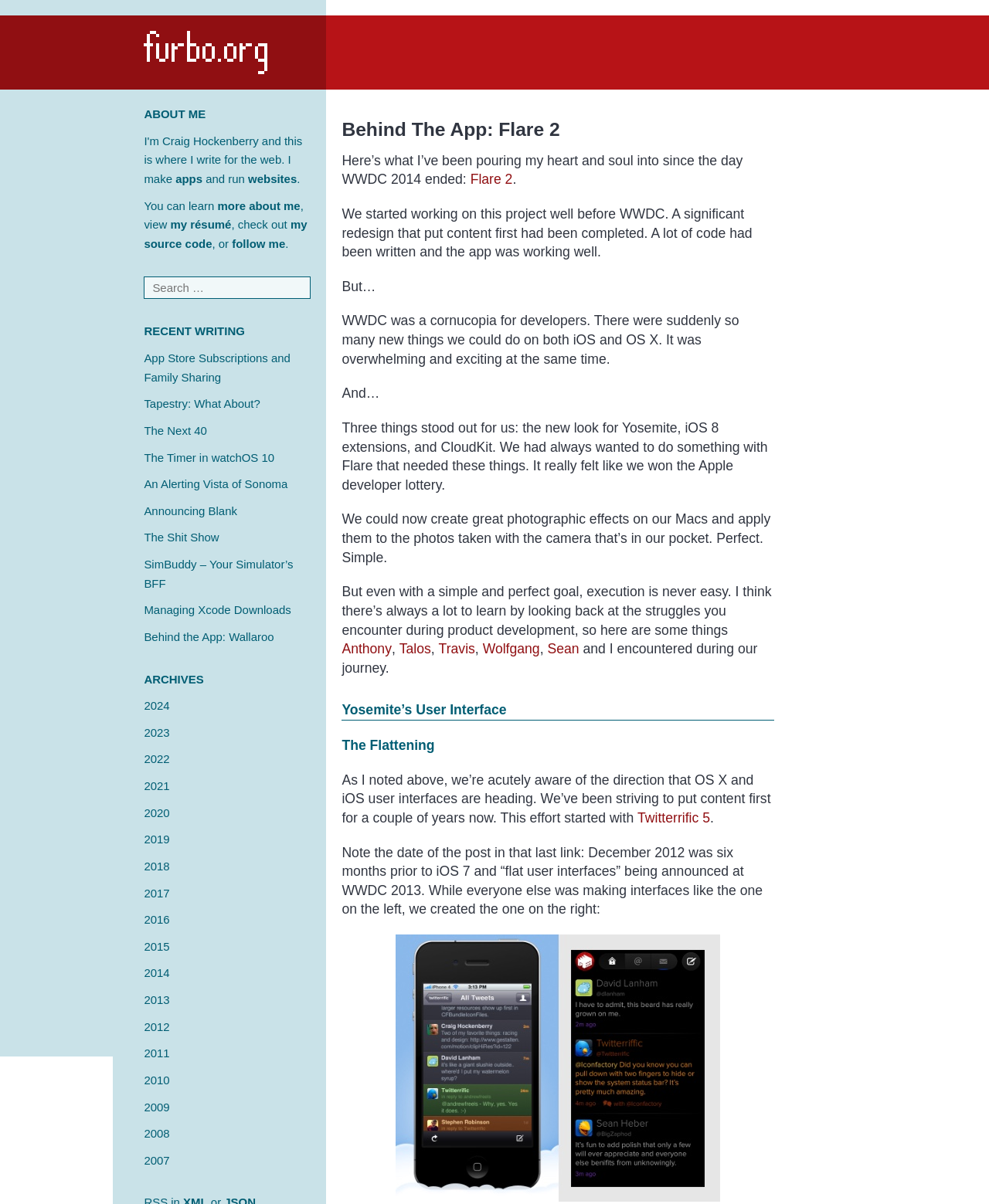Respond to the following question using a concise word or phrase: 
What is the topic of the section starting with 'As I noted above...'?

Yosemite’s User Interface